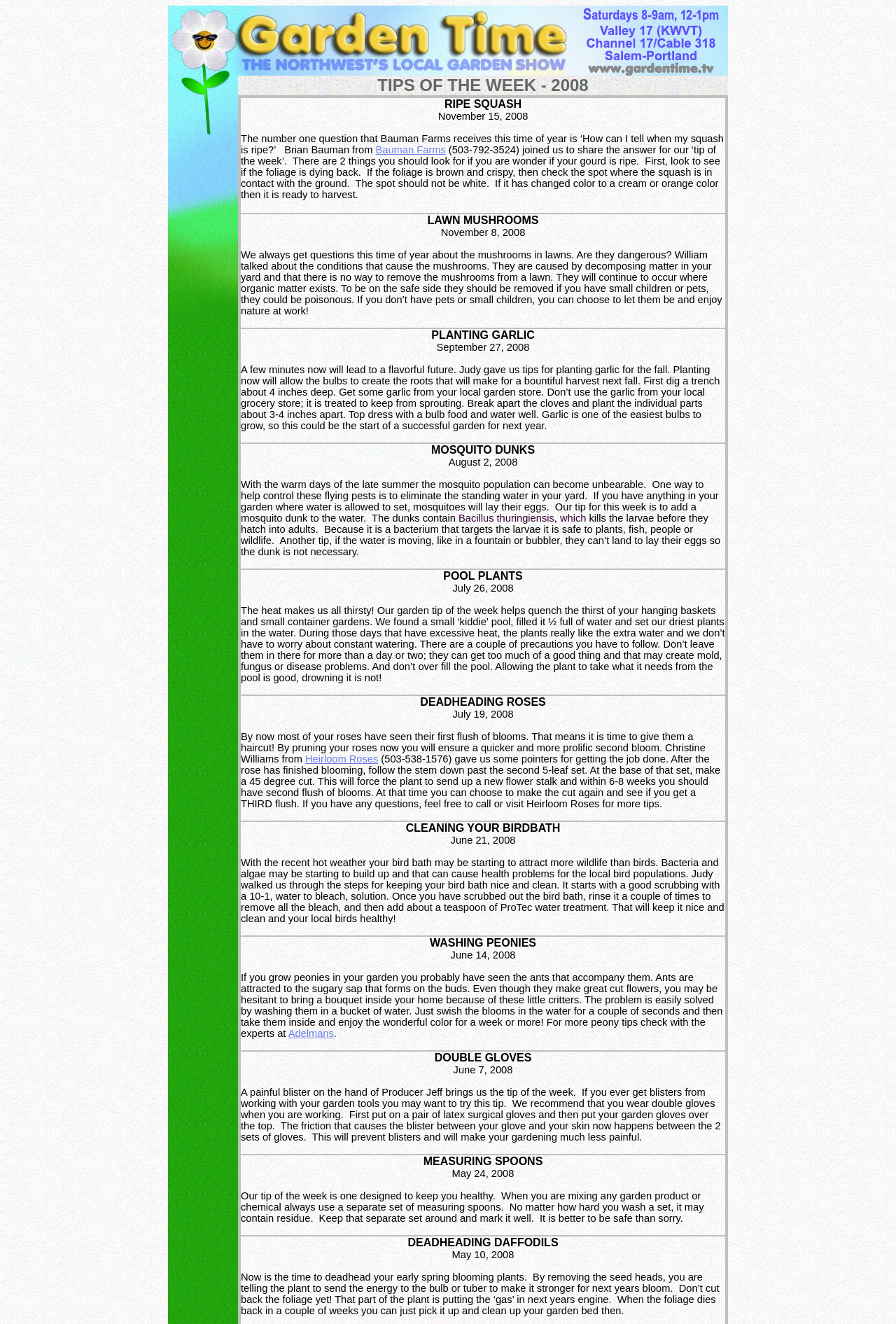Based on the element description, predict the bounding box coordinates (top-left x, top-left y, bottom-right x, bottom-right y) for the UI element in the screenshot: Adelmans

[0.322, 0.776, 0.373, 0.785]